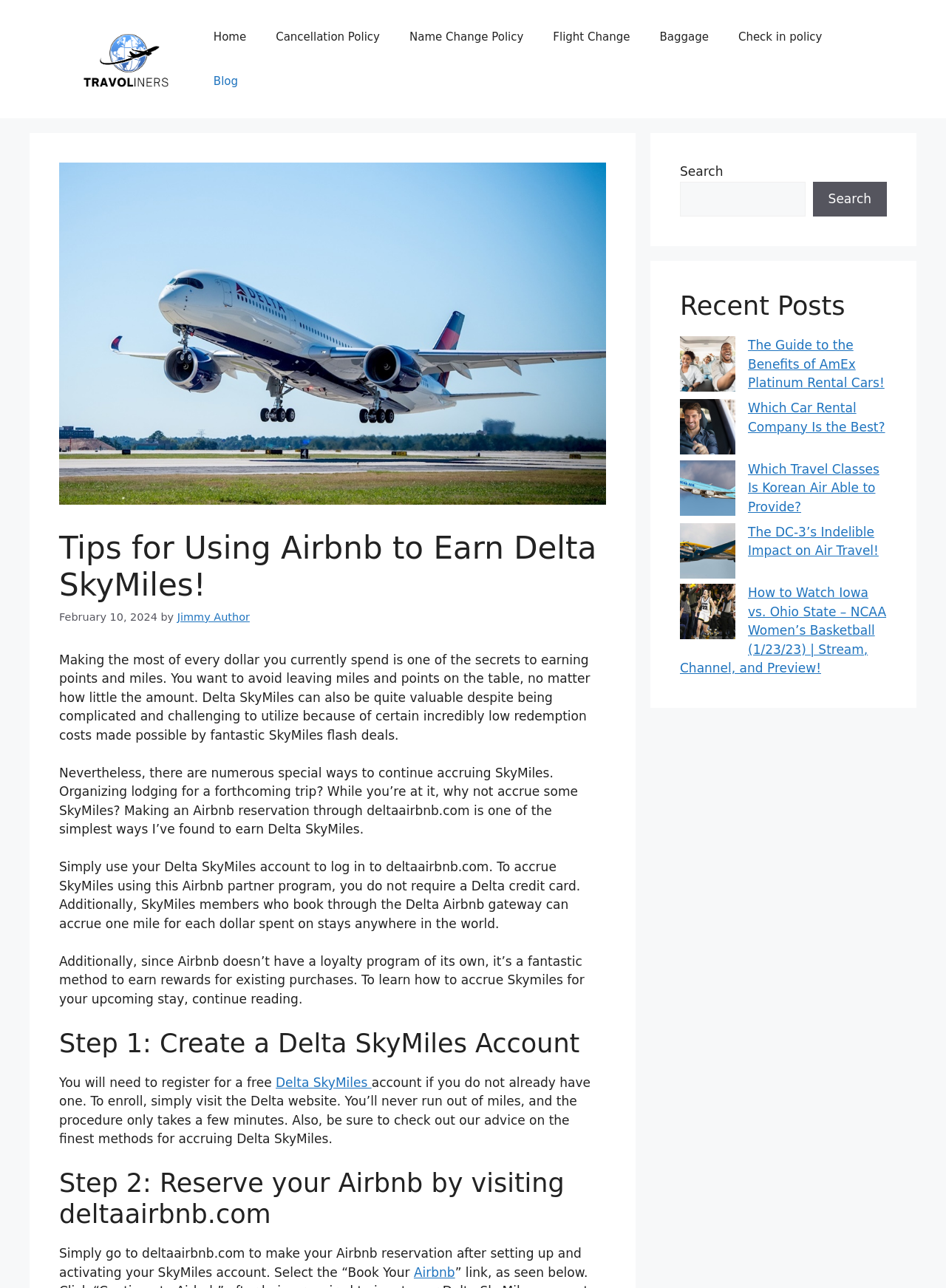Identify the bounding box coordinates for the element you need to click to achieve the following task: "Read the 'Tips for Using Airbnb to Earn Delta SkyMiles!' article". Provide the bounding box coordinates as four float numbers between 0 and 1, in the form [left, top, right, bottom].

[0.062, 0.411, 0.641, 0.469]